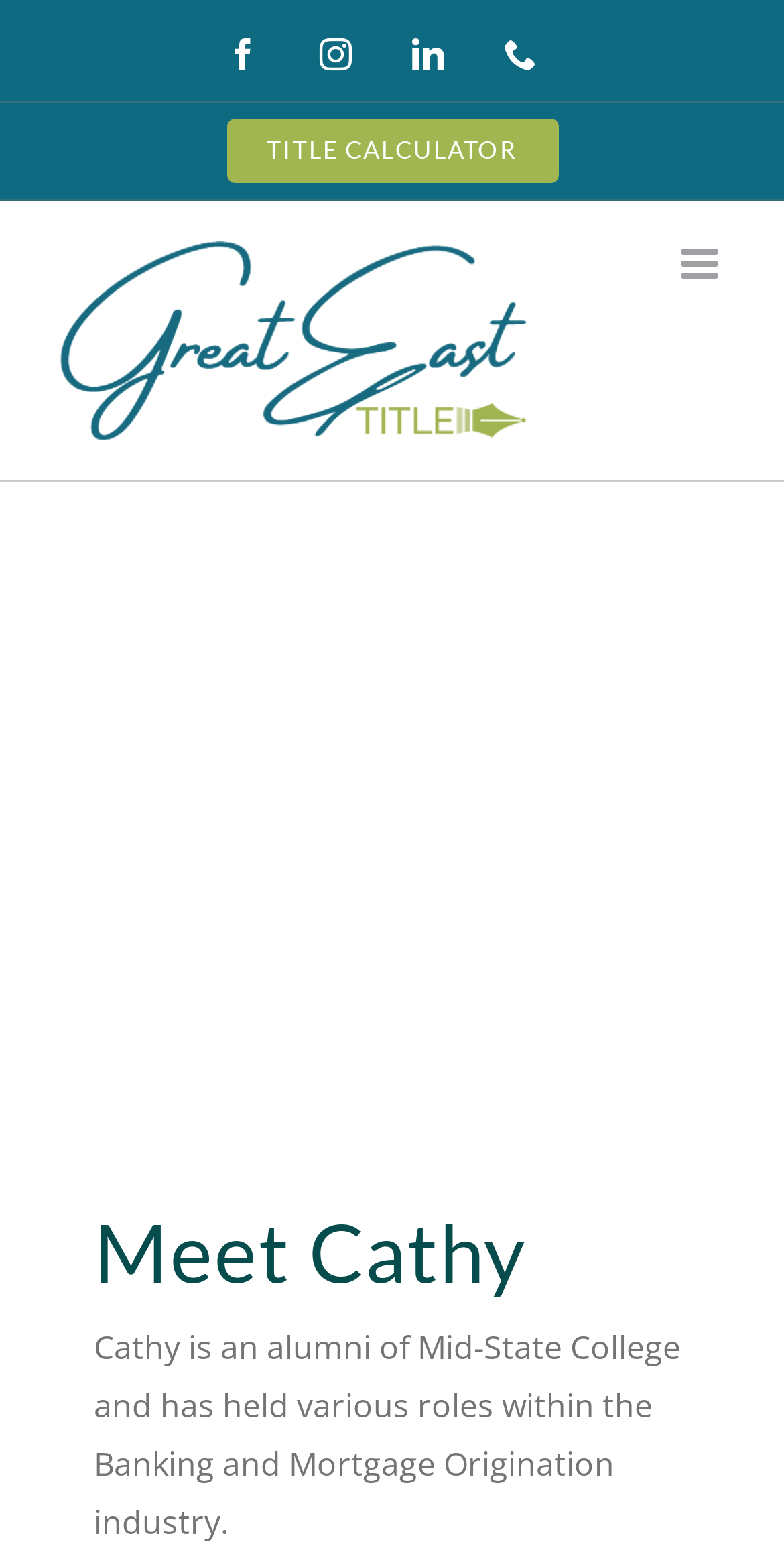What is the topic of the text below Cathy's introduction?
Using the image, answer in one word or phrase.

Cathy's background